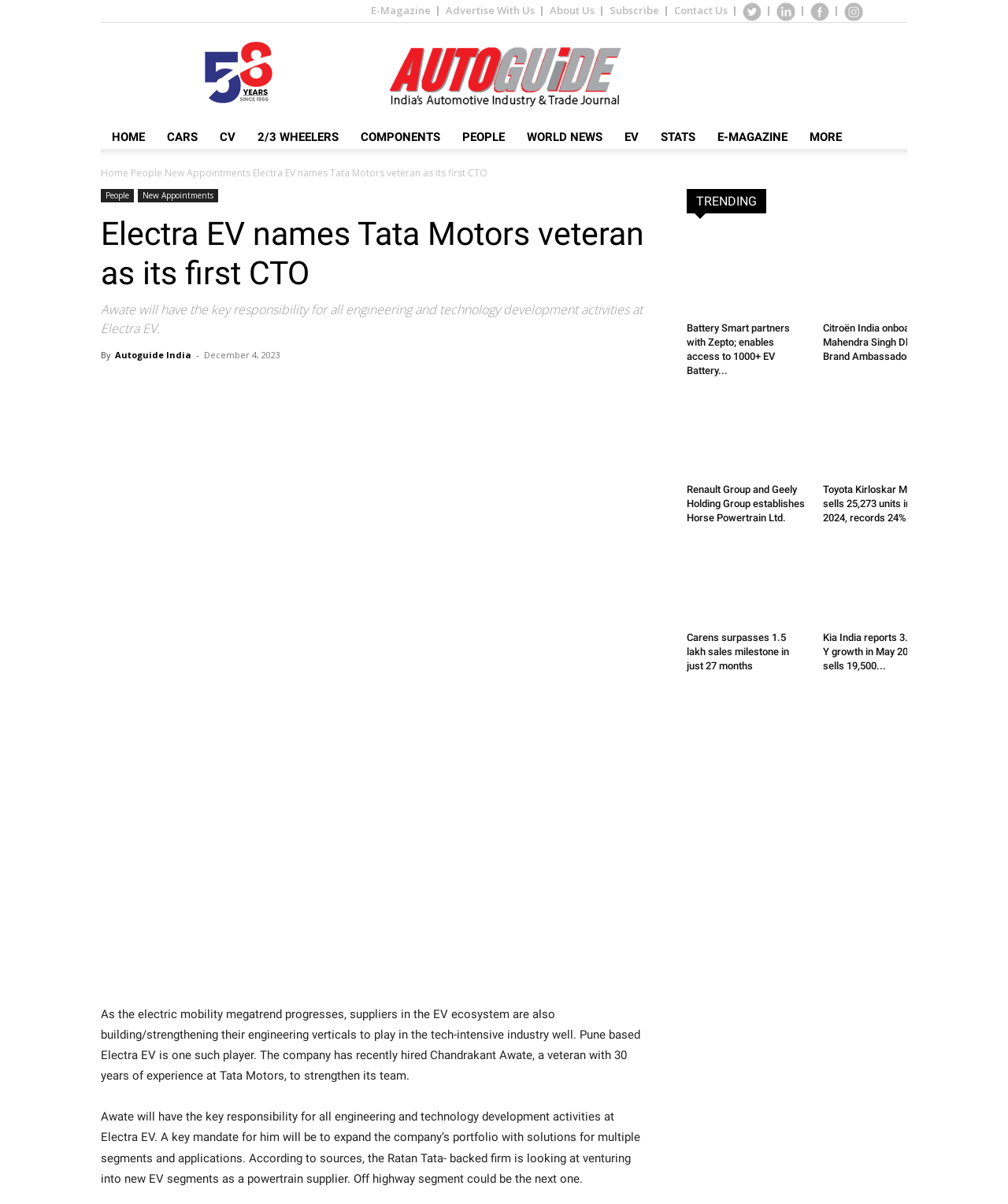Based on the visual content of the image, answer the question thoroughly: How many links are there in the 'TRENDING' section?

The answer can be found by counting the number of links in the 'TRENDING' section, which includes links to articles about Battery Smart, Citroën India, Renault Group, Toyota Kirloskar Motor, and Kia India.